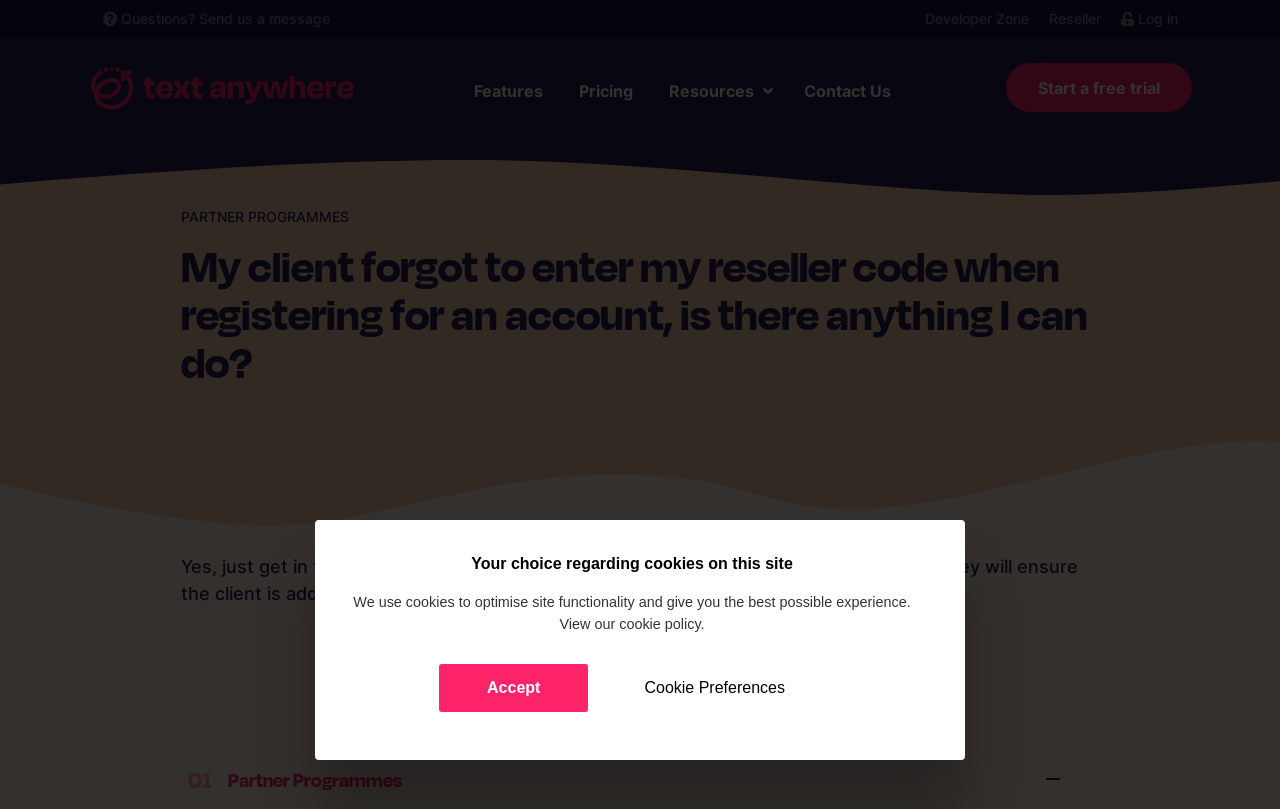Extract the top-level heading from the webpage and provide its text.

Your choice regarding cookies on this site